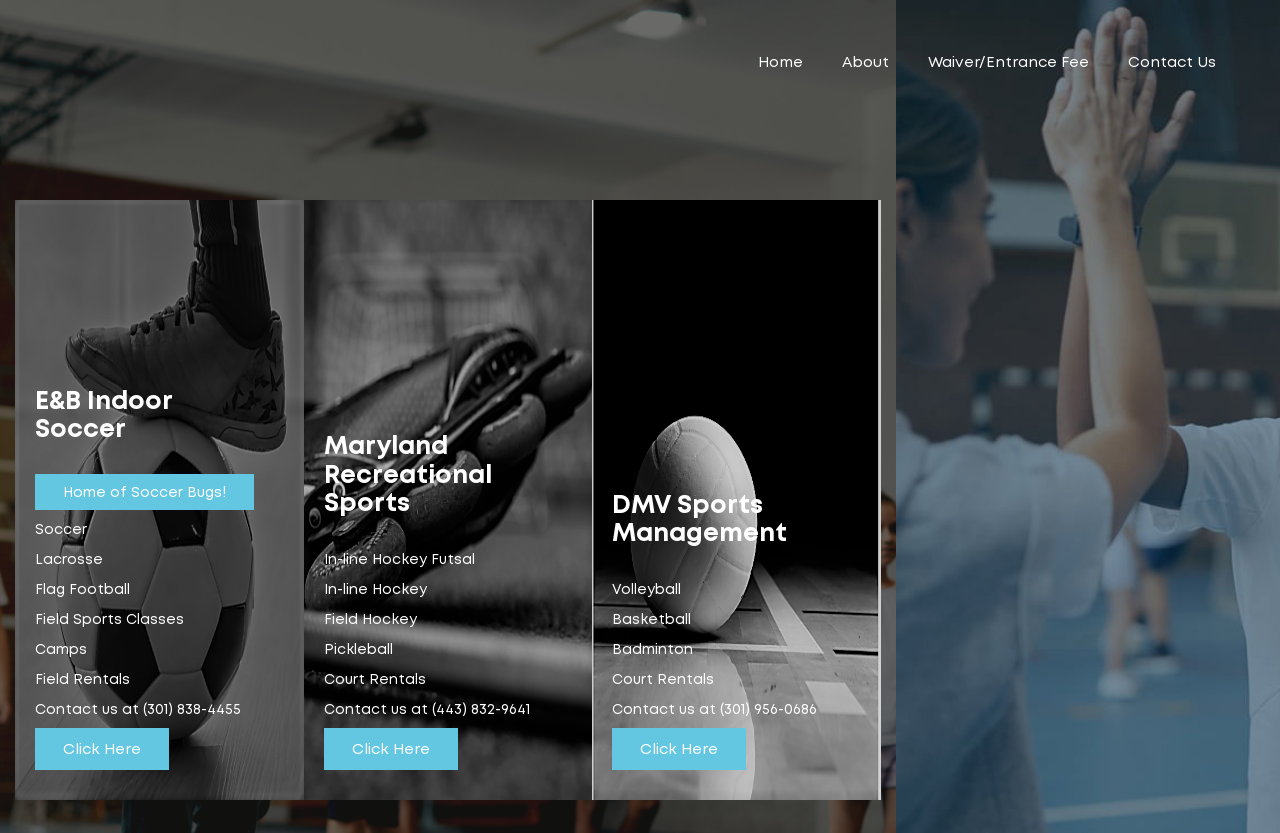How many 'Click Here' links are on the webpage?
Identify the answer in the screenshot and reply with a single word or phrase.

3